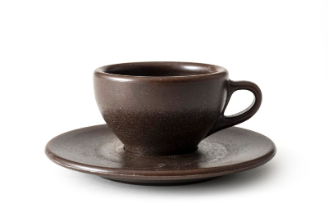Explain in detail what you see in the image.

This image features a brown espresso cup, elegantly perched on a matching saucer. The cup's understated design highlights its smooth, glossy finish and slight curvature, embodying a contemporary aesthetic that blends functionality with artistic expression. Crafted from coffee grounds, this unique piece is part of the special exhibition titled “Unique Piece or Mass Product?” The exhibition explores the evolution of technical form from the 1910s to the 1930s, reflecting on the intersection of design and utility. The combination of earthy tones and minimalist design elements positions this espresso cup as a striking representation of modern craftsmanship.